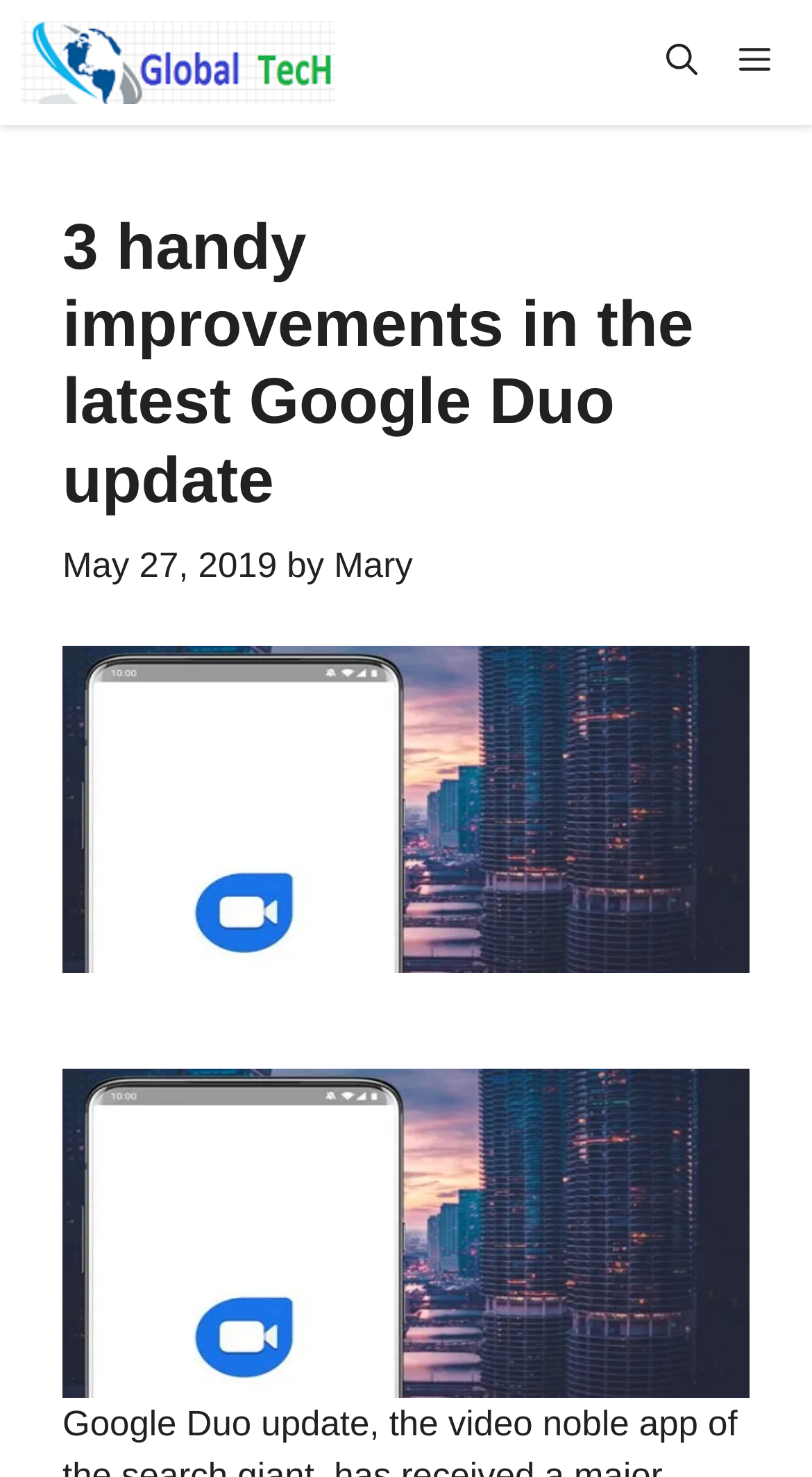How many people can have group conversations simultaneously? Examine the screenshot and reply using just one word or a brief phrase.

up to eight